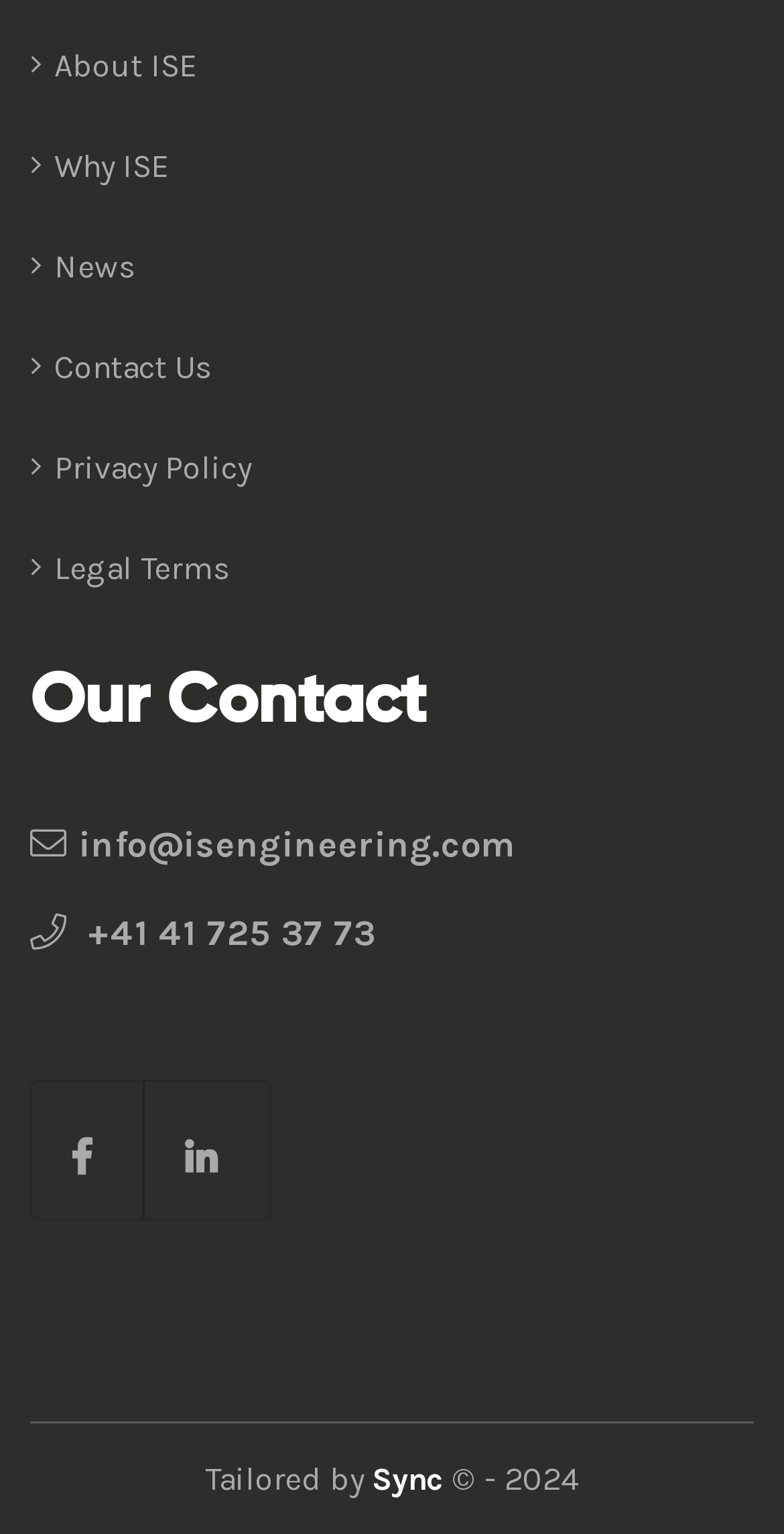How many social media links are there on the webpage?
Can you give a detailed and elaborate answer to the question?

There are two social media links on the webpage, which can be found in the 'Our Contact' section. These links are represented by the icons '' and ''.